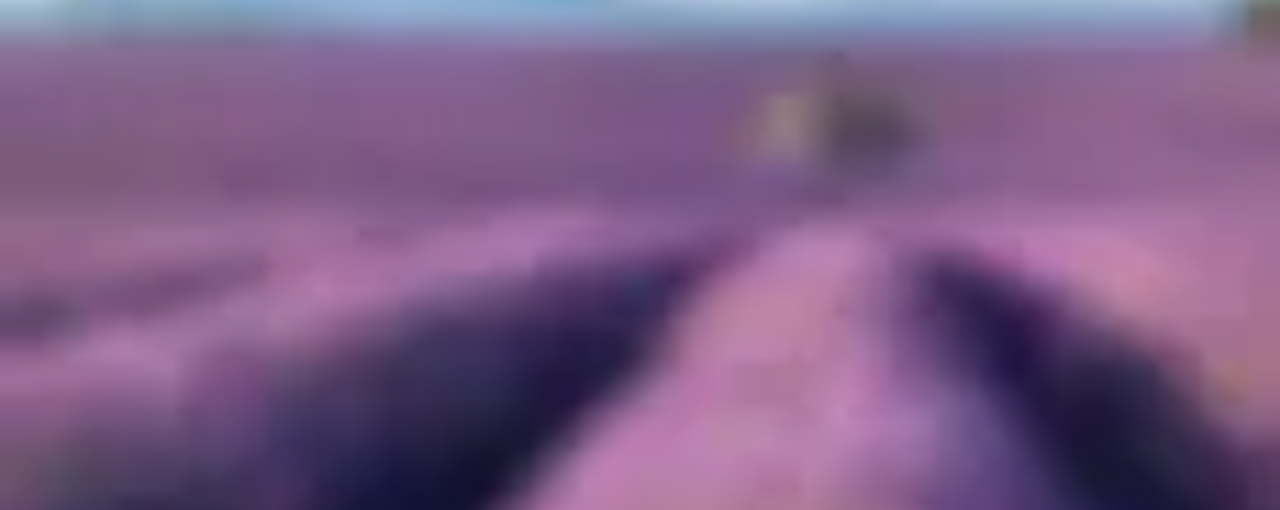What is the atmosphere evoked by the lavender fields?
Based on the visual, give a brief answer using one word or a short phrase.

Serene and idyllic